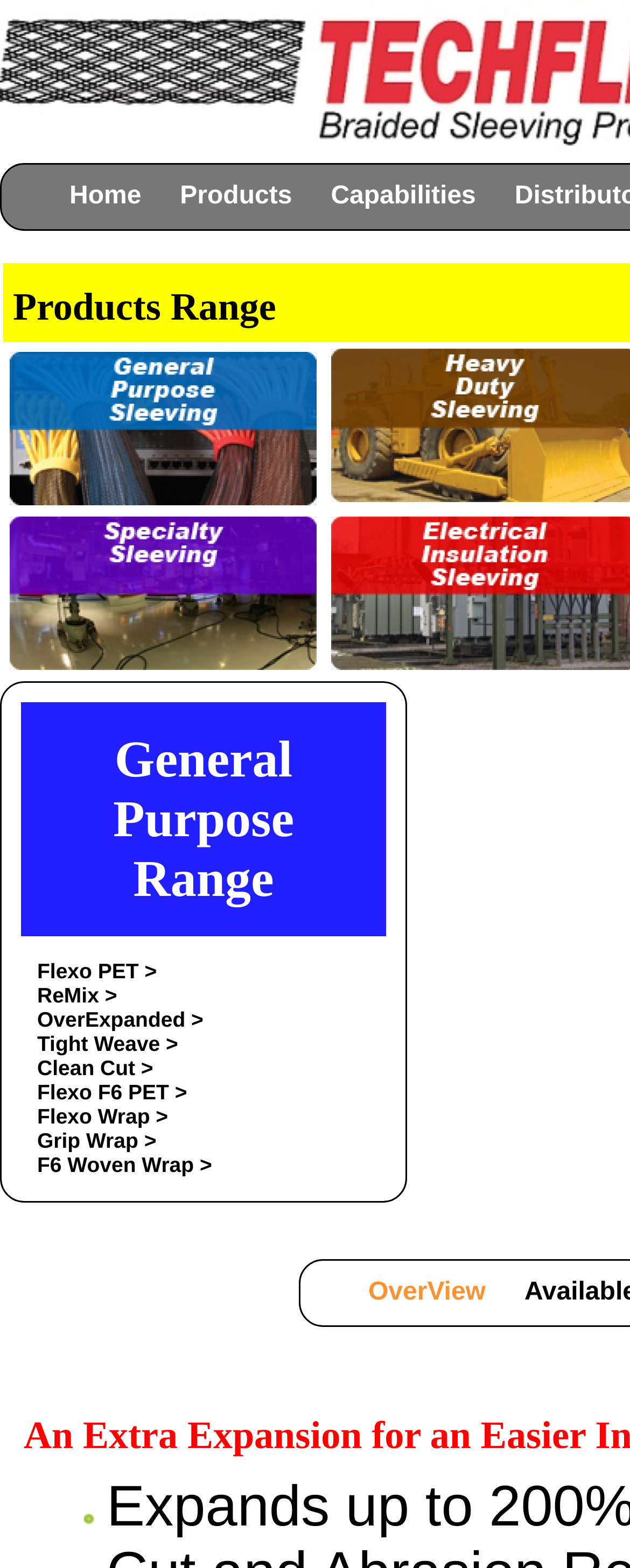Please specify the bounding box coordinates of the area that should be clicked to accomplish the following instruction: "View General Purpose Braided Sleeving". The coordinates should consist of four float numbers between 0 and 1, i.e., [left, top, right, bottom].

[0.015, 0.26, 0.502, 0.276]